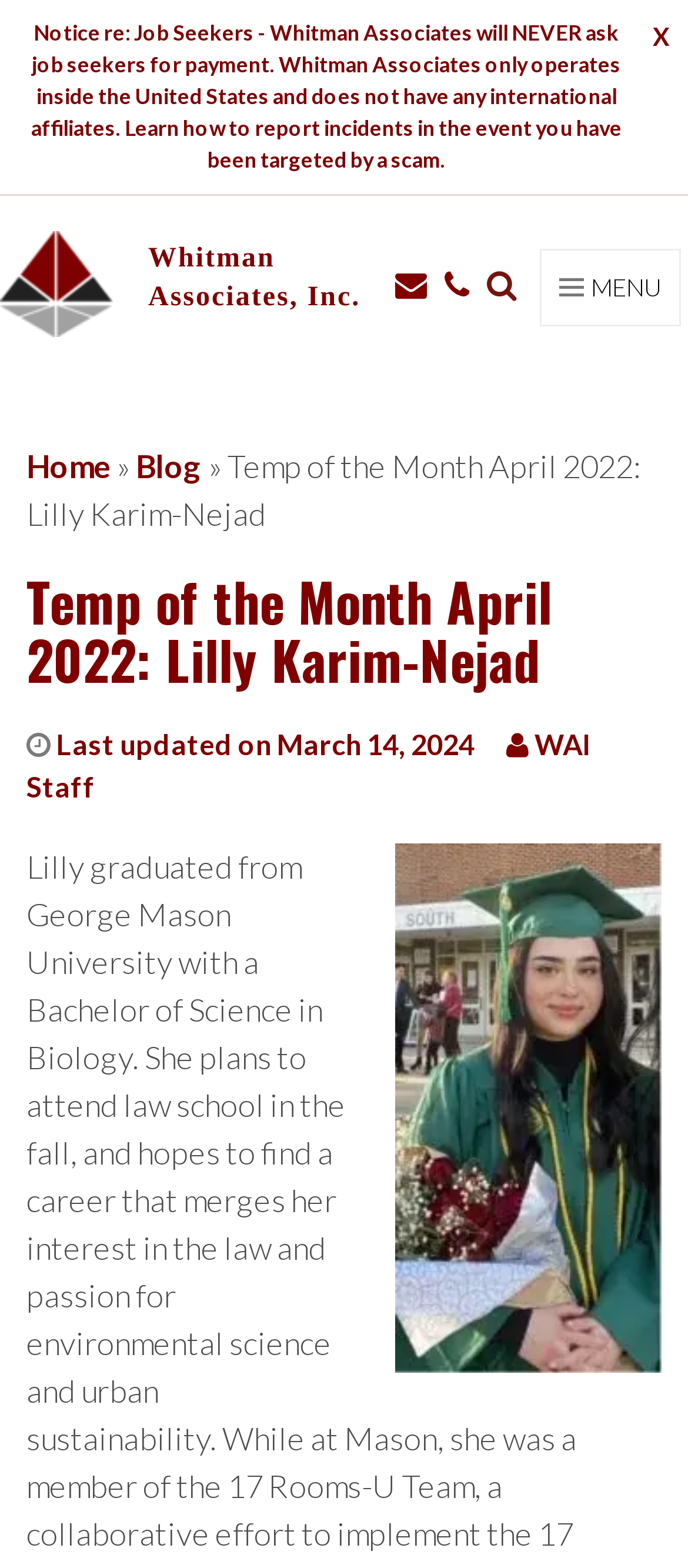Provide an in-depth caption for the webpage.

The webpage is about Whitman Associates, Inc.'s "Temp of the Month" program, specifically featuring Lilly Karim-Nejad for April 2022. At the top left corner, there is a link to a notice about job seekers, followed by the Whitman Associates logo. To the right of the logo, the company name "Whitman Associates, Inc." is displayed as a link. A menu button is located at the top right corner.

Below the top section, there are several links to different pages, including "Home" and "Blog", separated by "»" symbols. The main content of the page is a section titled "Temp of the Month April 2022: Lilly Karim-Nejad", which includes a heading, a link to the same title, and a link to "Last updated on March 14, 2024". There is also a link to "WAI Staff" in this section.

In the middle of the page, there is a large image related to the "Temp of the Month" program for April 2022. Above the image, there are three social media links, represented by icons.